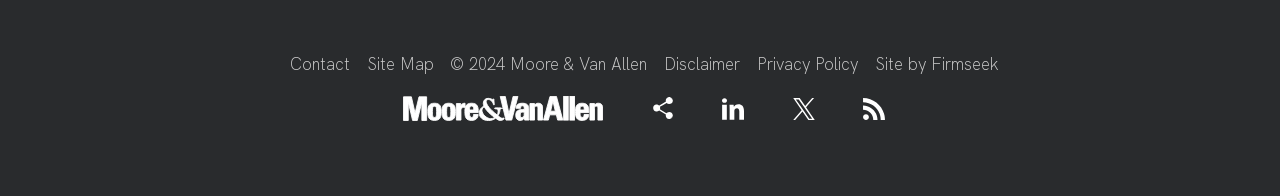Pinpoint the bounding box coordinates of the element you need to click to execute the following instruction: "Click the Share button". The bounding box should be represented by four float numbers between 0 and 1, in the format [left, top, right, bottom].

[0.509, 0.486, 0.526, 0.607]